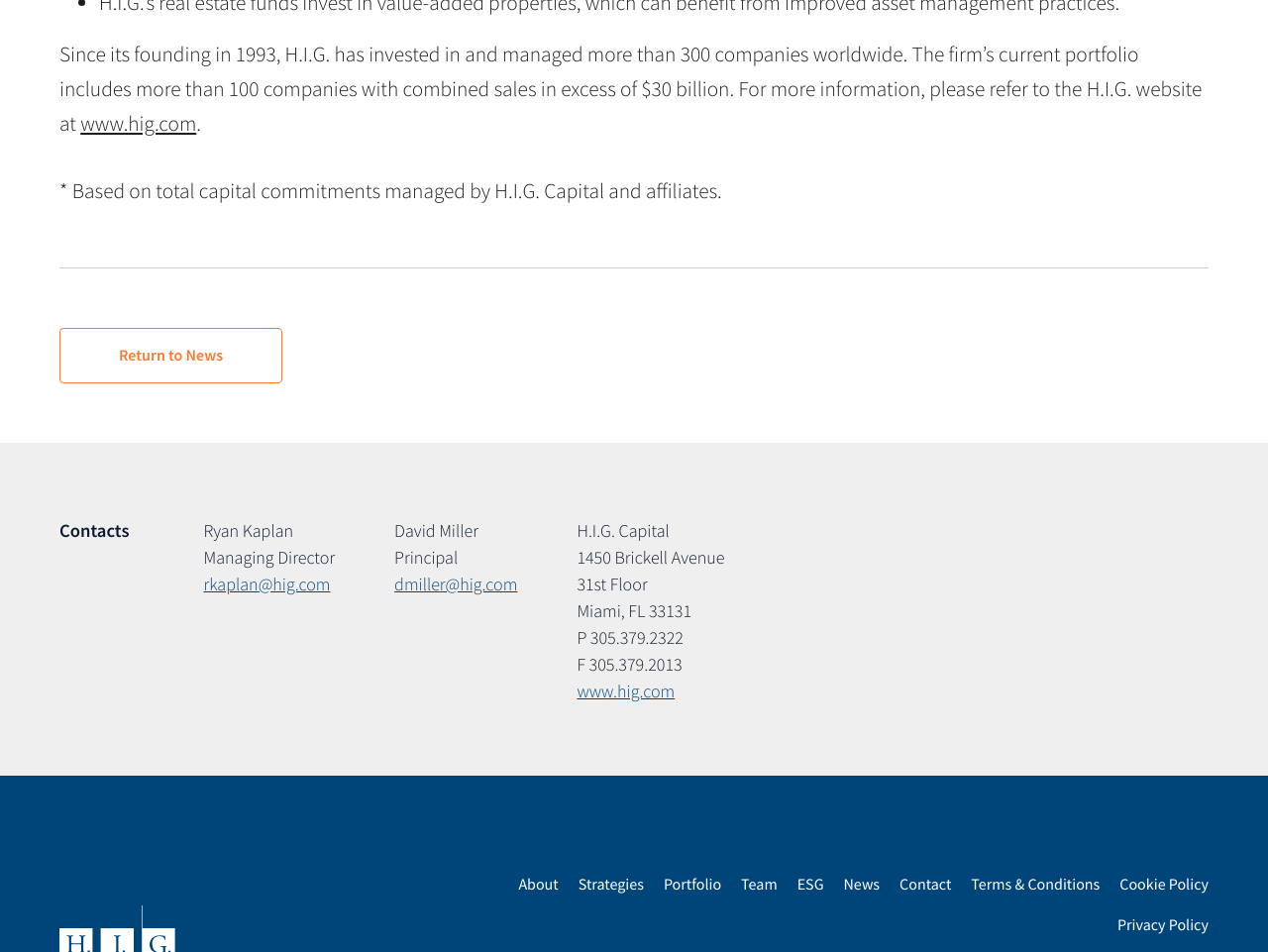What is the company's current portfolio size?
Using the image, respond with a single word or phrase.

over 100 companies